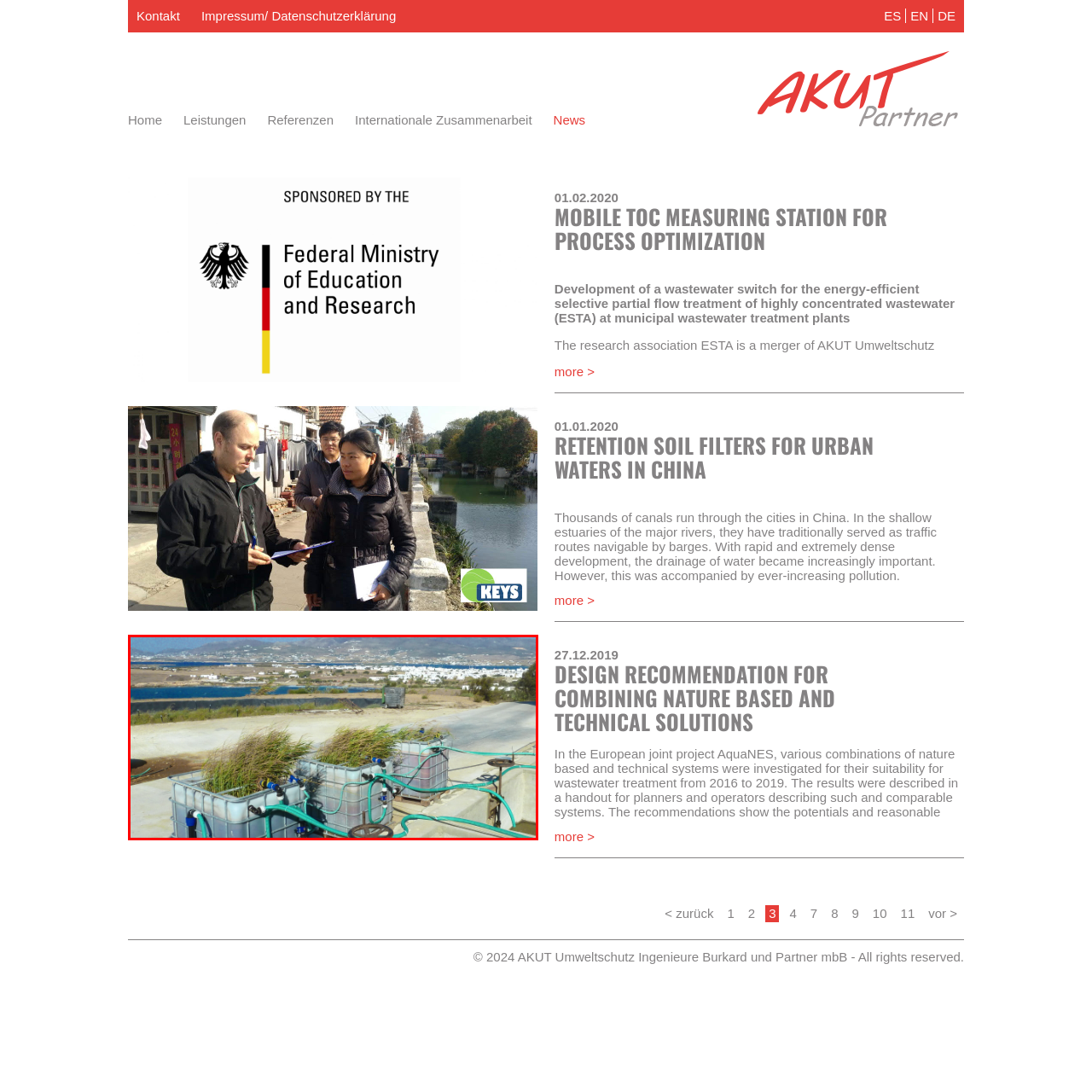Analyze and describe the image content within the red perimeter in detail.

The image showcases a practical implementation of a nature-based water treatment system, featuring several containers planted with grasses, set against a picturesque landscape. These containers, resembling large tanks, are part of a retention soil filter system designed to improve water quality, particularly in urban areas facing pollution challenges. 

In the background, a serene water body is visible, surrounded by a picturesque setting of mountains and whitewashed buildings, indicating the system's integration into a wider ecological and community context. The presence of hoses connected to the tanks suggests that they are actively used for managing water flow, highlighting the system's operational functionality. This setup represents a sustainable approach to urban water management, demonstrating the application of engineered solutions in addressing environmental issues.